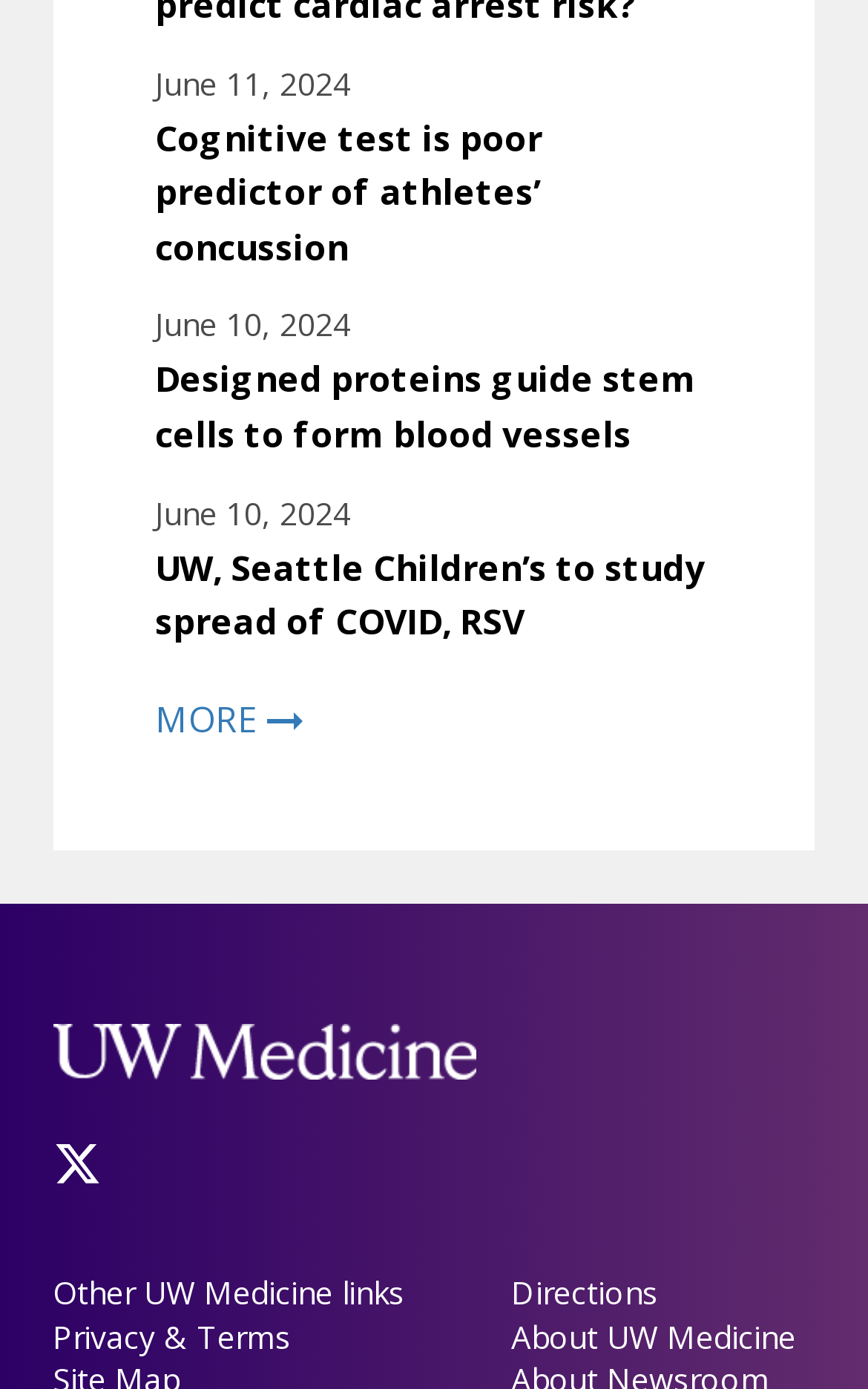Please find the bounding box for the UI element described by: "About UW Medicine".

[0.589, 0.947, 0.917, 0.978]